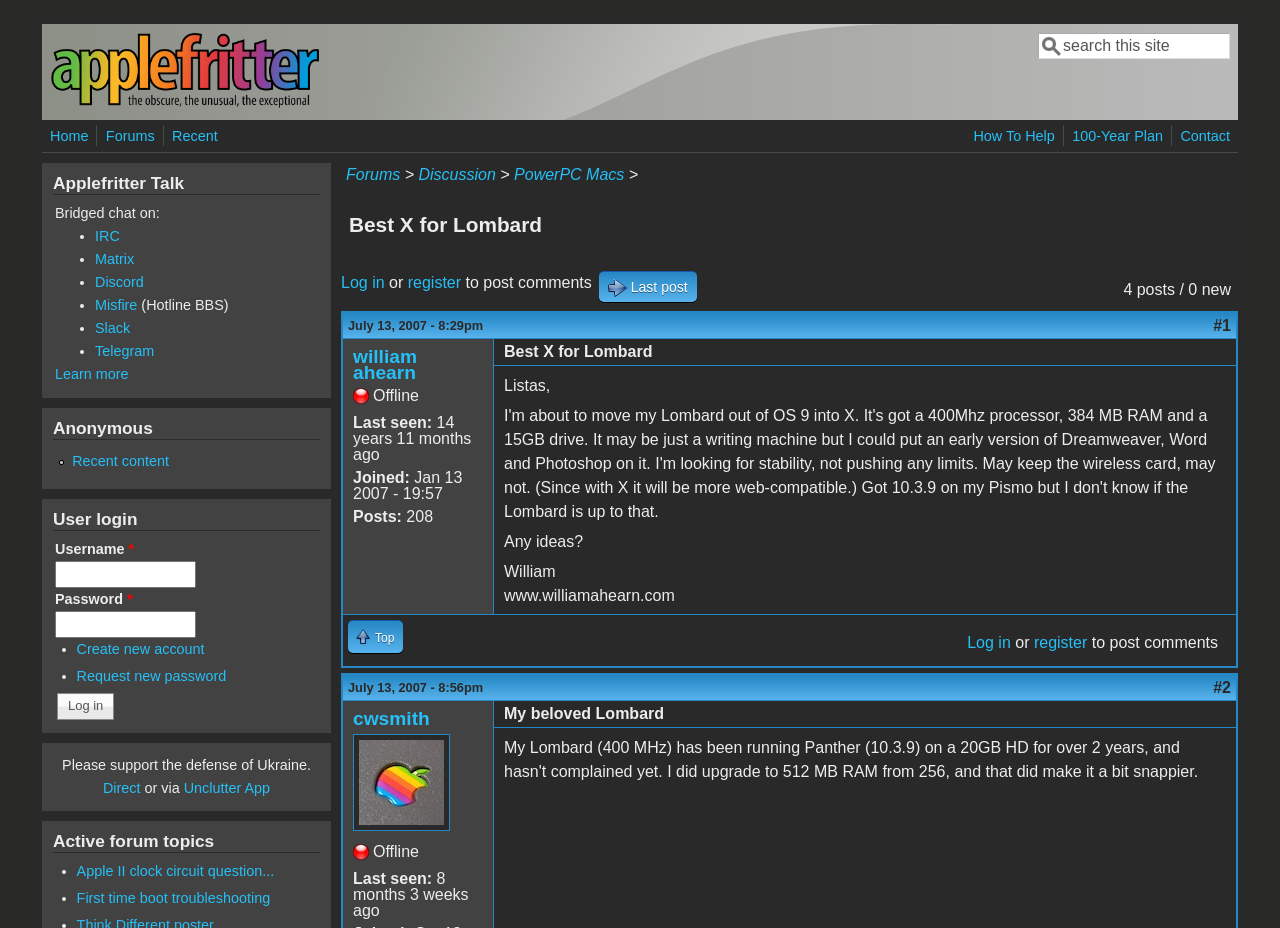Please use the details from the image to answer the following question comprehensively:
How many bridged chat options are available?

The number of bridged chat options can be found by counting the ListMarker elements under the heading 'Applefritter Talk', which are 'IRC', 'Matrix', 'Discord', 'Misfire', and 'Slack'.